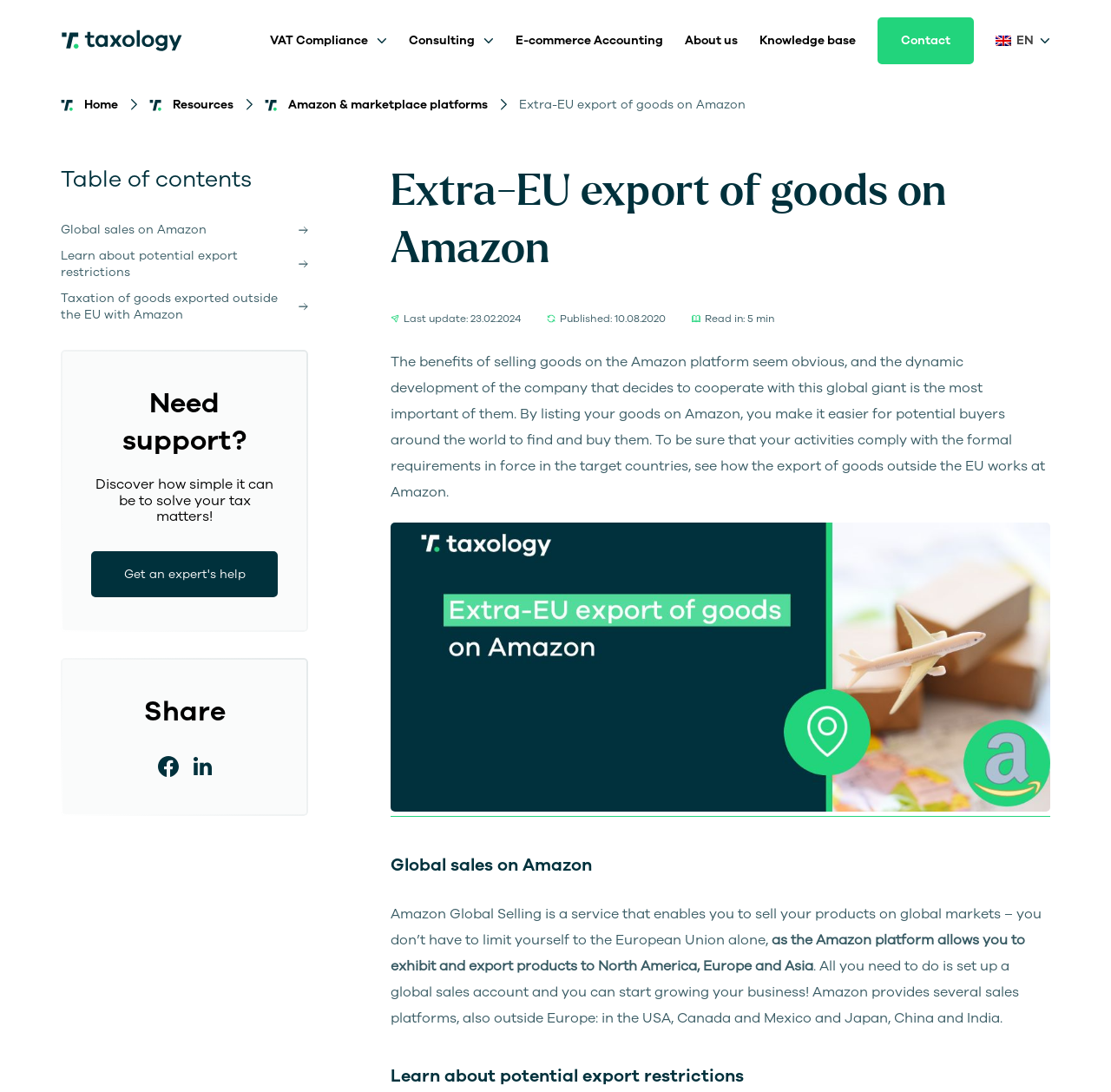Please locate the bounding box coordinates of the element's region that needs to be clicked to follow the instruction: "Go to Home". The bounding box coordinates should be provided as four float numbers between 0 and 1, i.e., [left, top, right, bottom].

[0.055, 0.09, 0.106, 0.103]